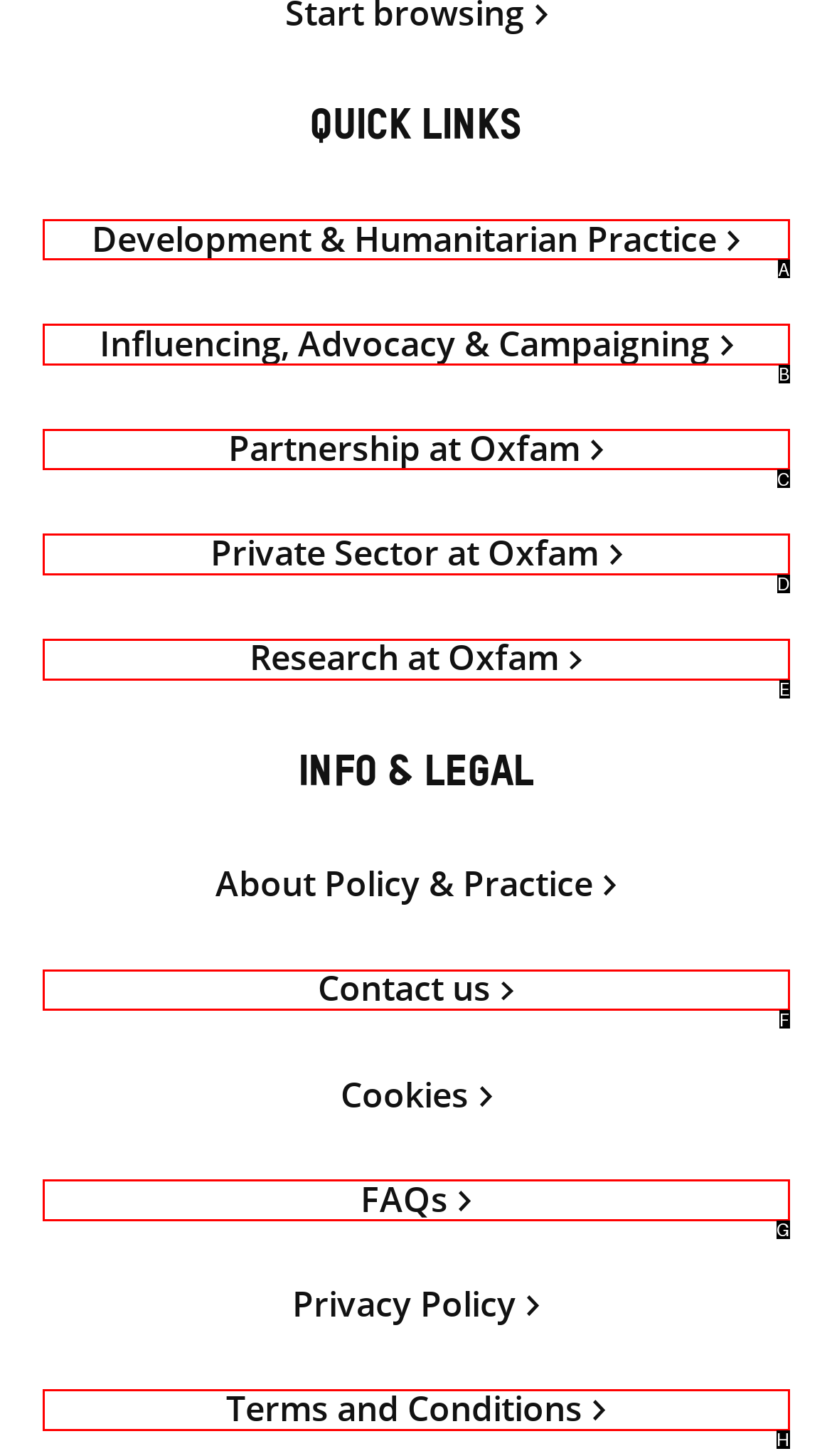Based on the element described as: Private Sector at Oxfam
Find and respond with the letter of the correct UI element.

D